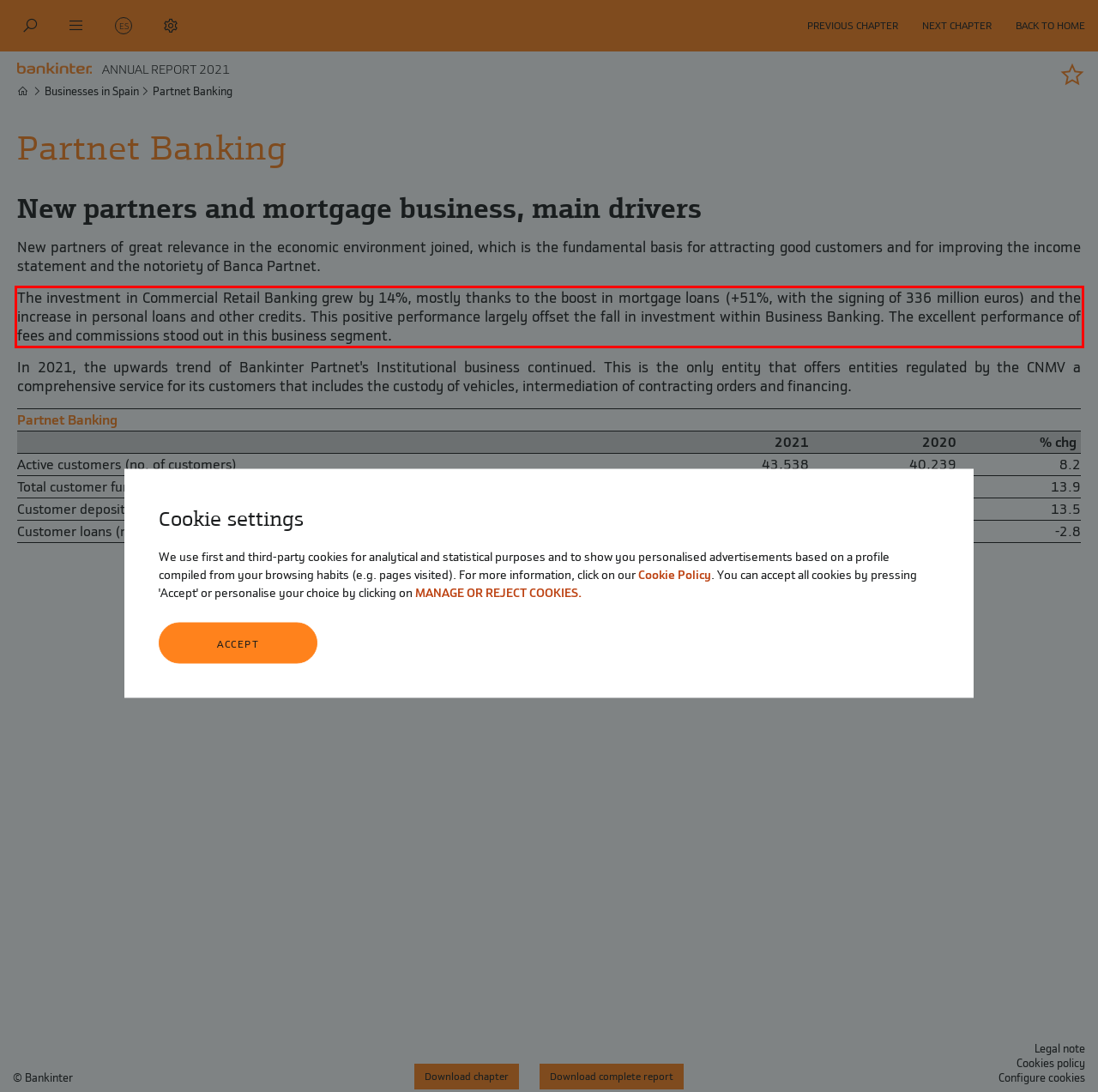Inspect the webpage screenshot that has a red bounding box and use OCR technology to read and display the text inside the red bounding box.

The investment in Commercial Retail Banking grew by 14%, mostly thanks to the boost in mortgage loans (+51%, with the signing of 336 million euros) and the increase in personal loans and other credits. This positive performance largely offset the fall in investment within Business Banking. The excellent performance of fees and commissions stood out in this business segment.